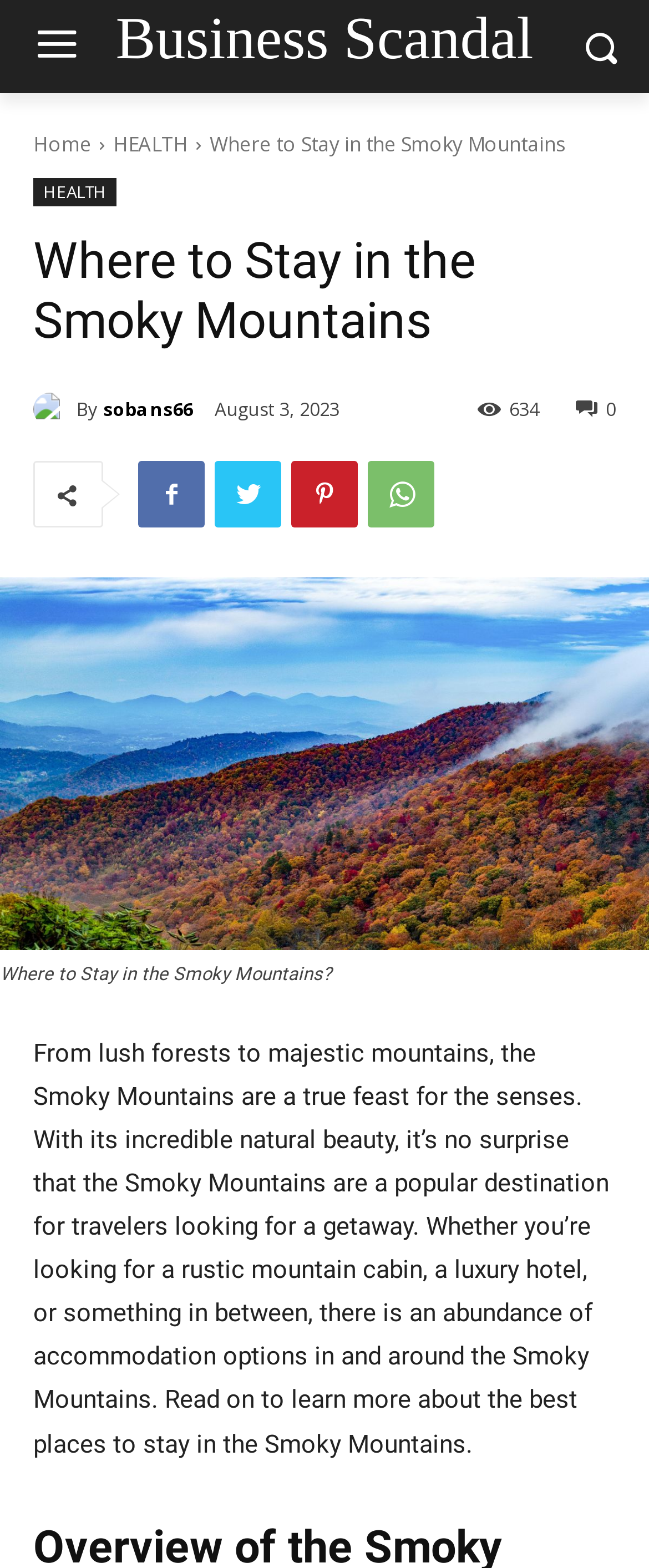Please determine the bounding box coordinates of the element to click on in order to accomplish the following task: "View the 'Where to Stay in the Smoky Mountains?' image". Ensure the coordinates are four float numbers ranging from 0 to 1, i.e., [left, top, right, bottom].

[0.0, 0.368, 1.0, 0.606]